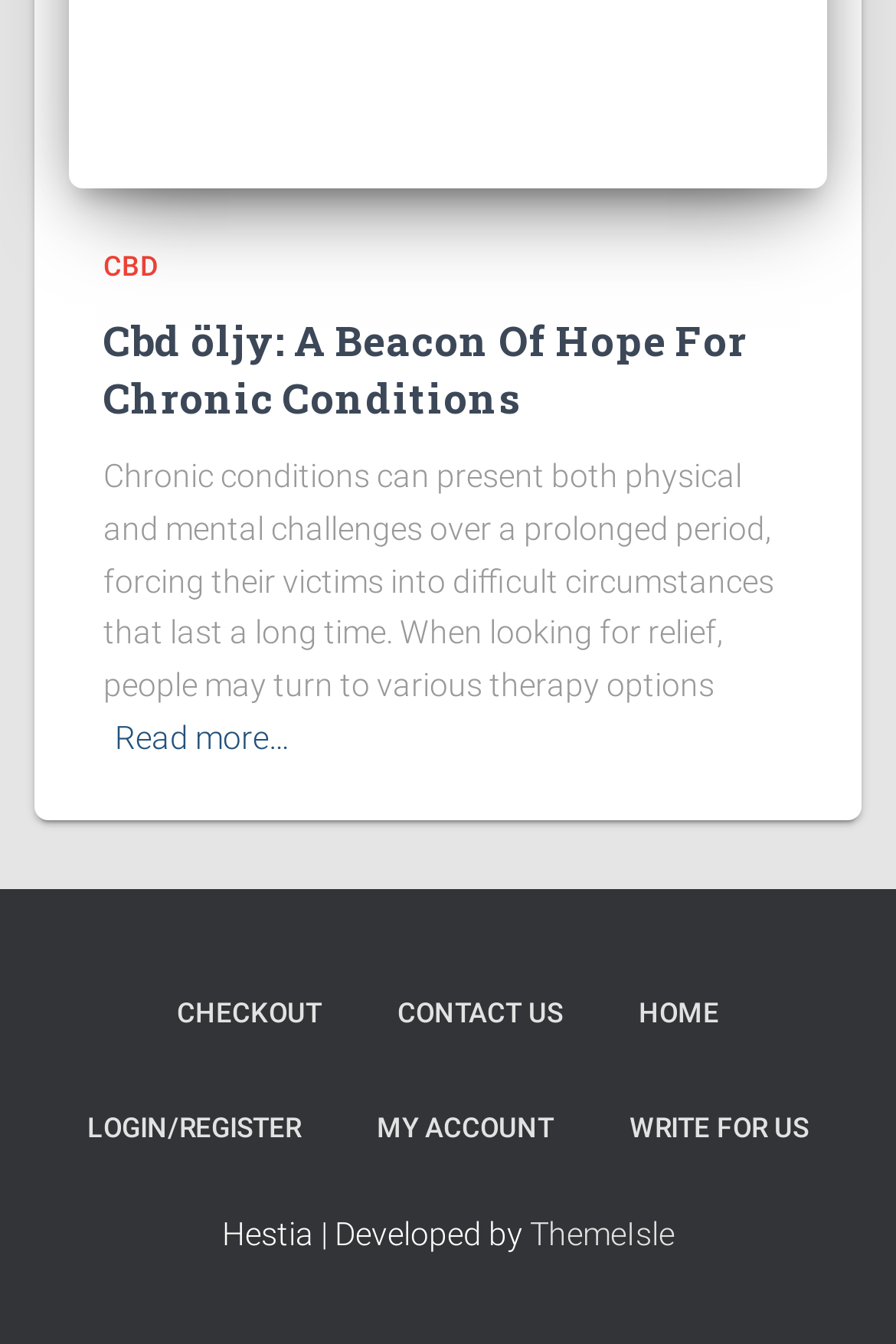Find the bounding box coordinates of the clickable region needed to perform the following instruction: "Contact us for more information". The coordinates should be provided as four float numbers between 0 and 1, i.e., [left, top, right, bottom].

[0.405, 0.713, 0.667, 0.798]